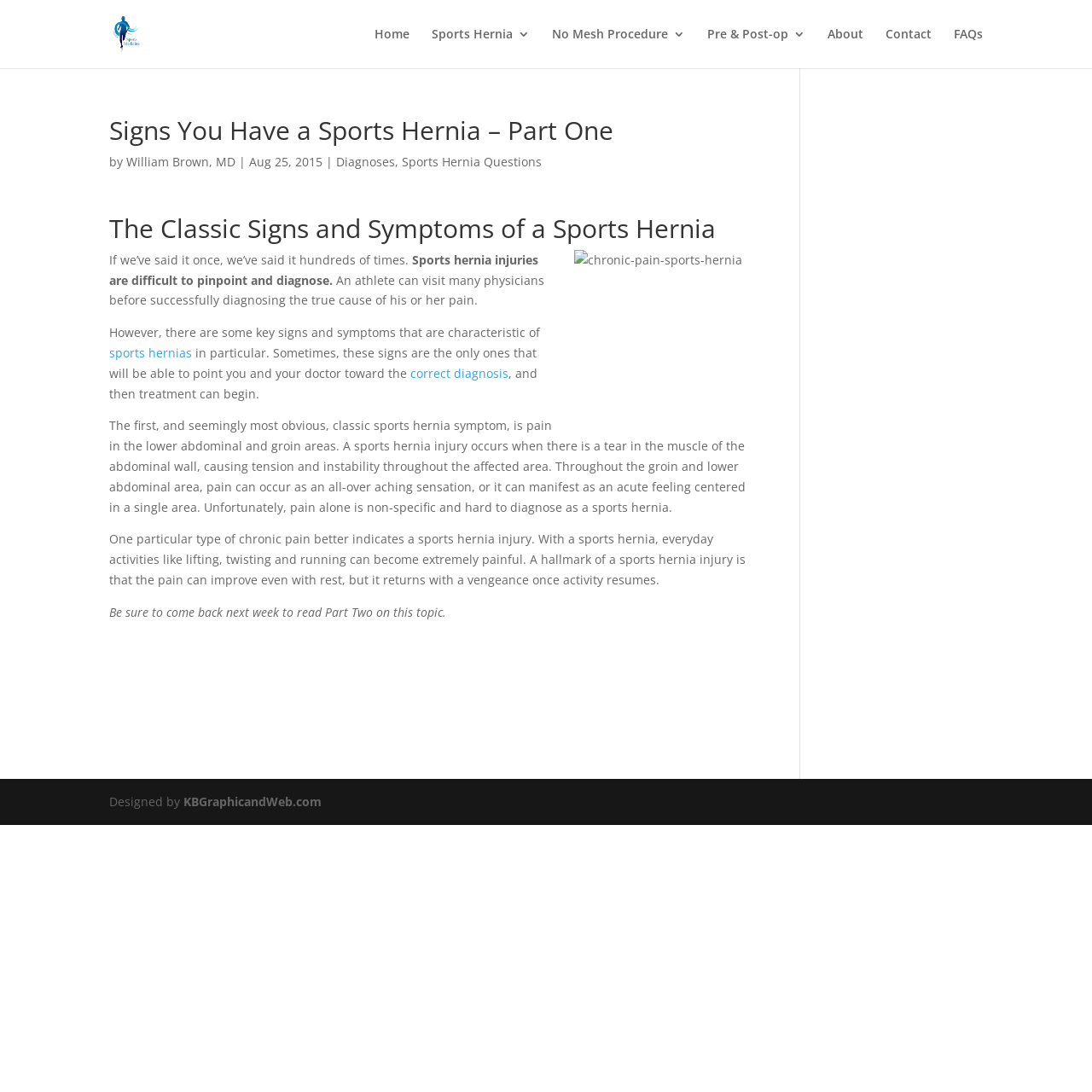Identify the bounding box coordinates of the clickable region required to complete the instruction: "Follow on GETTR". The coordinates should be given as four float numbers within the range of 0 and 1, i.e., [left, top, right, bottom].

None